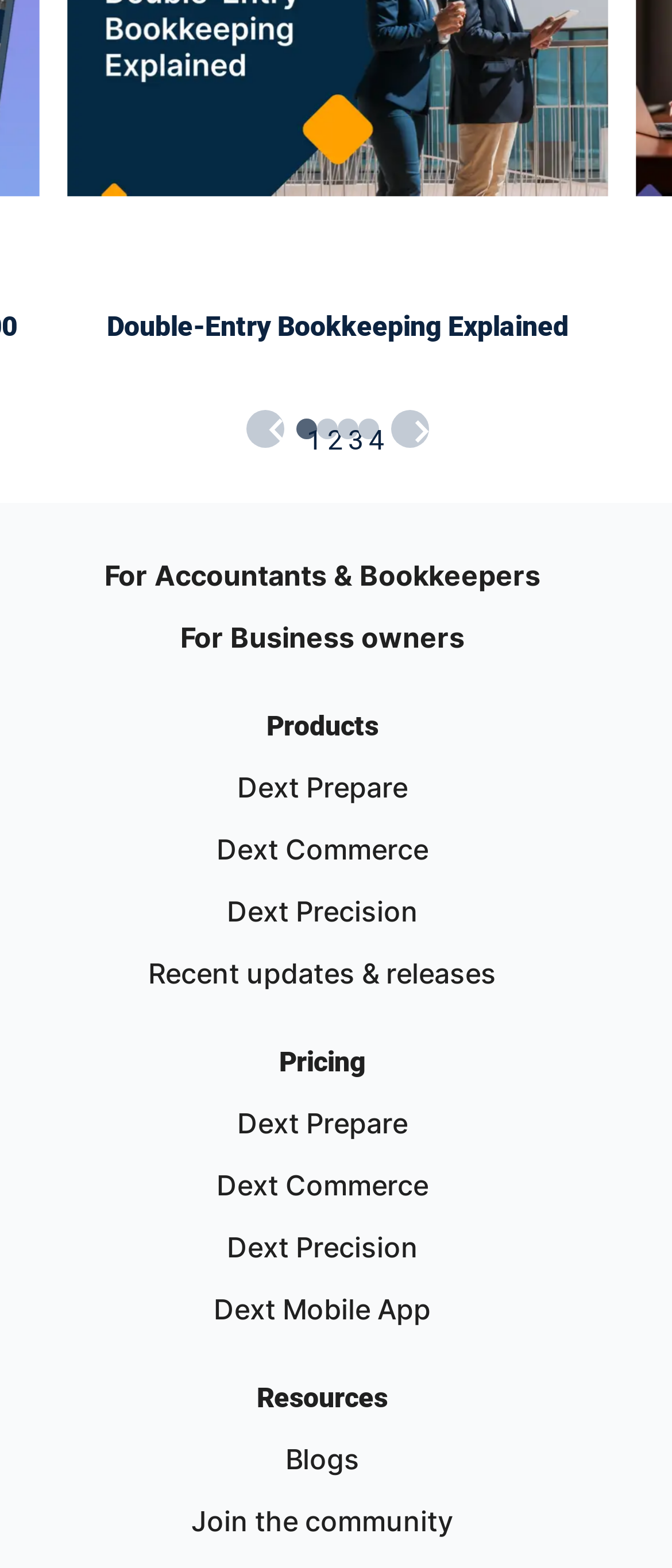Provide the bounding box coordinates of the HTML element this sentence describes: "Dext Prepare".

[0.353, 0.118, 0.606, 0.14]